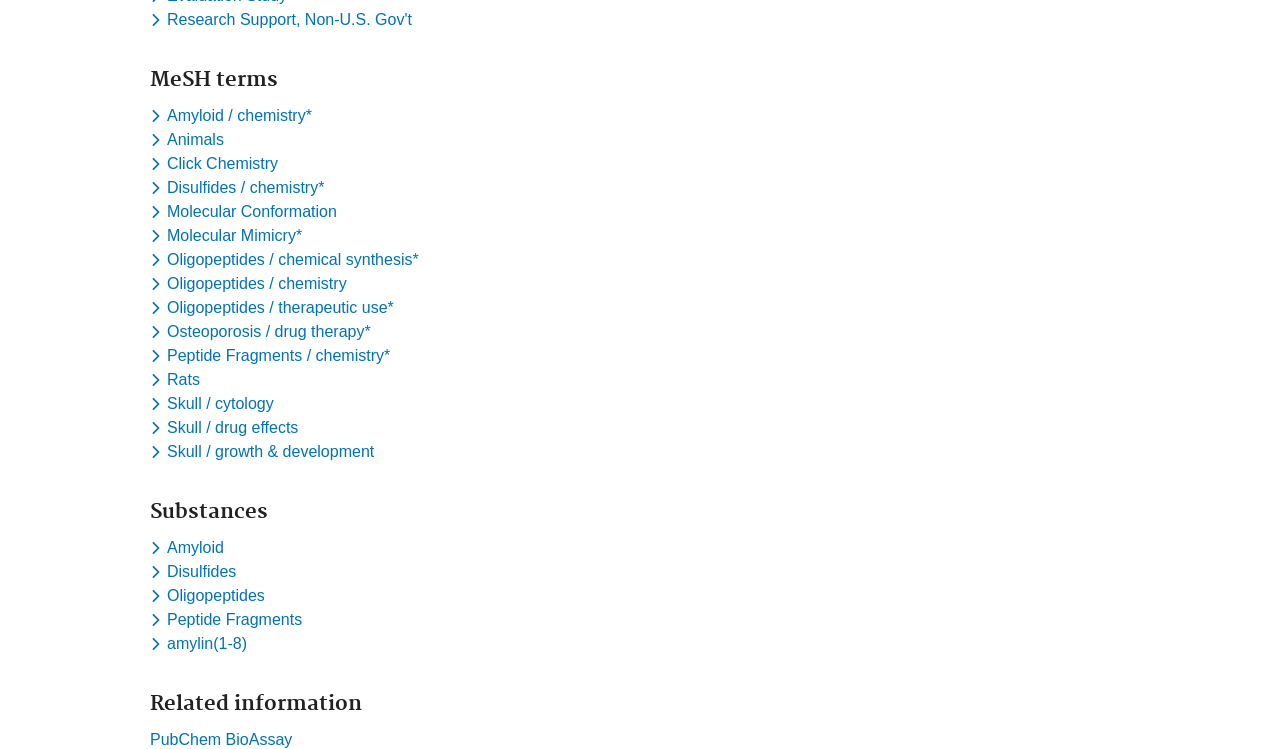Determine the bounding box coordinates of the section to be clicked to follow the instruction: "Visit PubChem BioAssay". The coordinates should be given as four float numbers between 0 and 1, formatted as [left, top, right, bottom].

[0.117, 0.976, 0.228, 0.998]